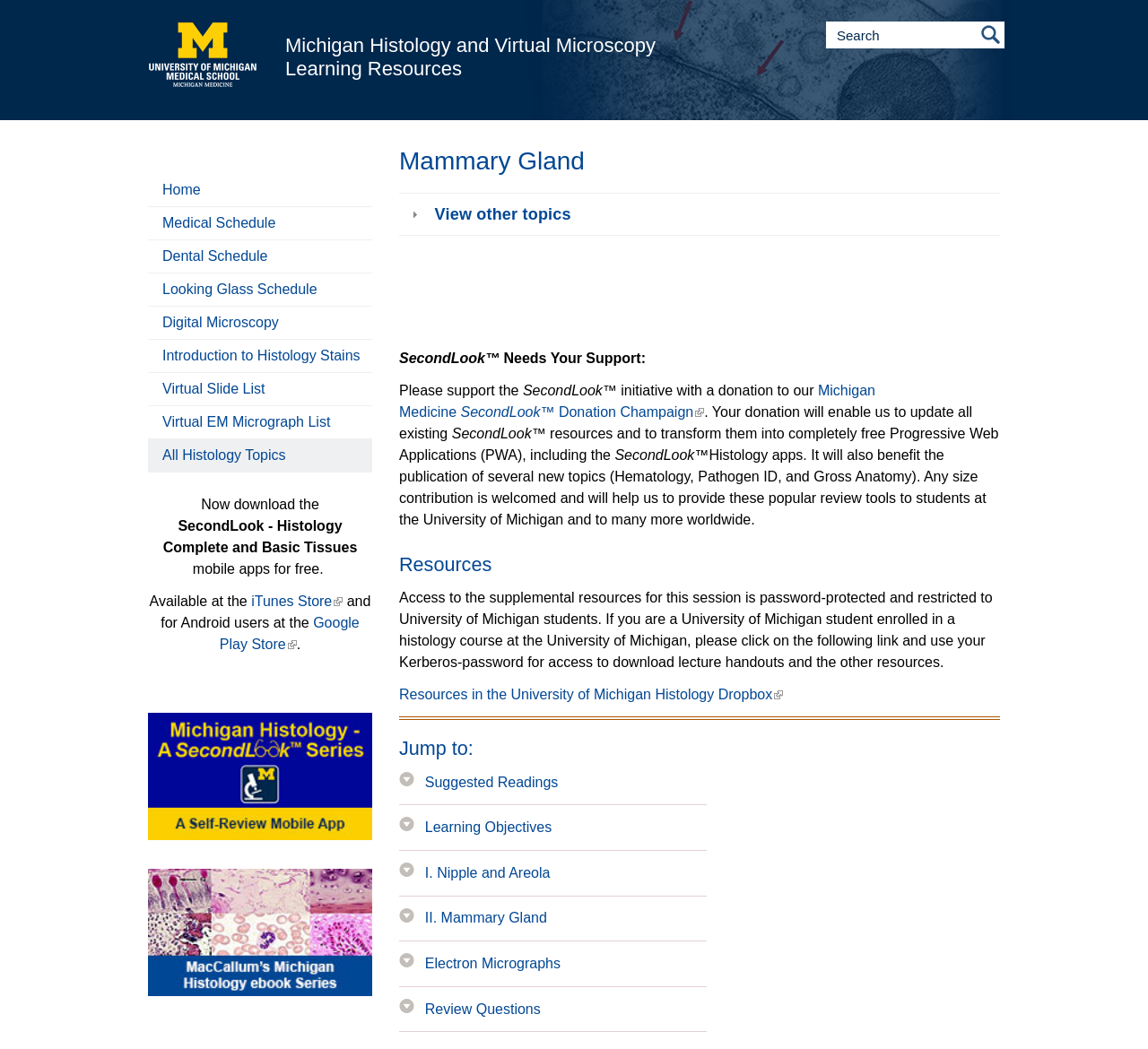Using the elements shown in the image, answer the question comprehensively: What is the type of resources available for University of Michigan students?

I inferred this answer by looking at the text 'Access to the supplemental resources for this session is password-protected and restricted to University of Michigan students. If you are a University of Michigan student enrolled in a histology course at the University of Michigan, please click on the following link and use your Kerberos-password for access to download lecture handouts and the other resources.' on the webpage, which suggests that University of Michigan students have access to lecture handouts and other resources.